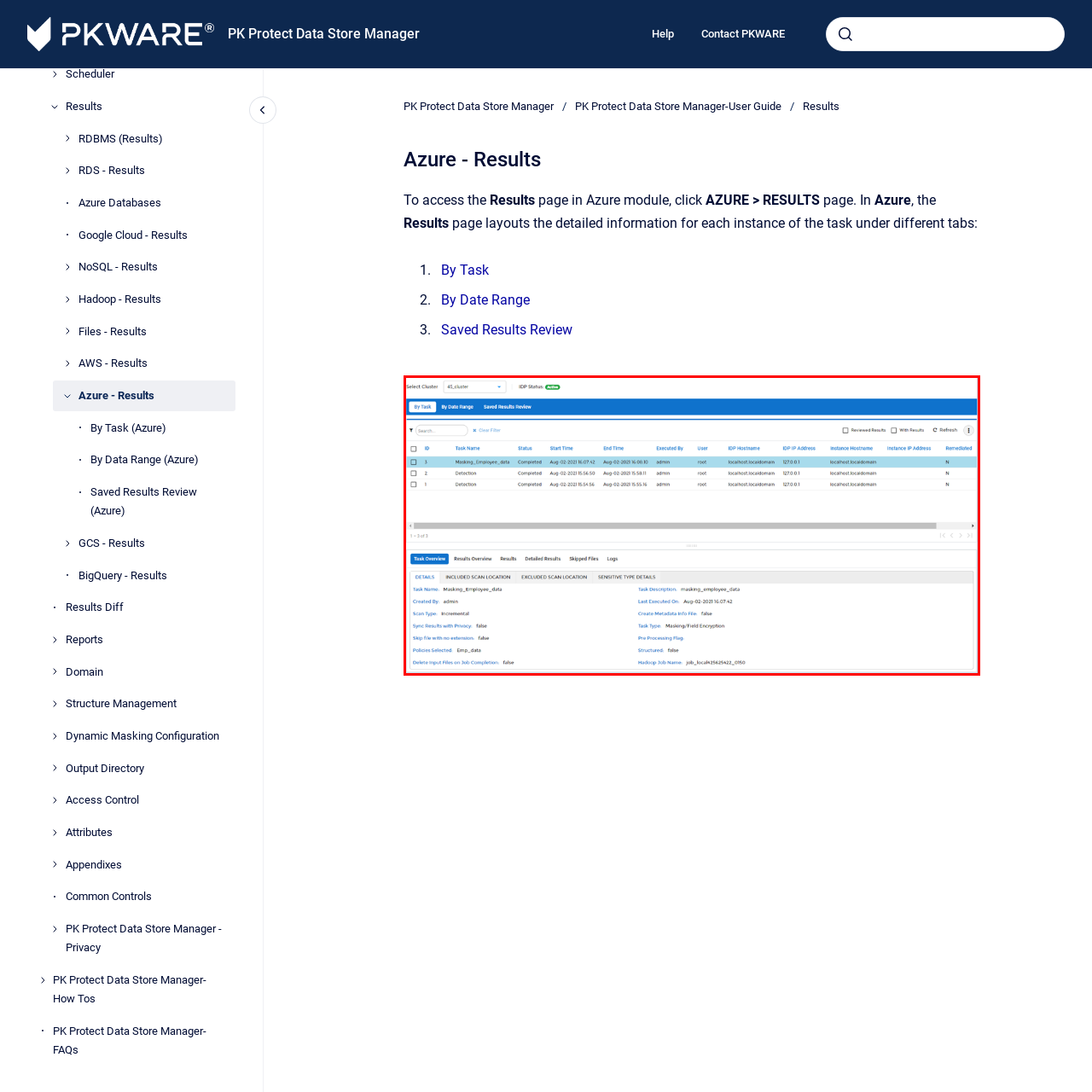Observe the image enclosed by the red box and thoroughly answer the subsequent question based on the visual details: What is the purpose of the 'Task Overview' section?

The 'Task Overview' section is designed to provide a summary of key task attributes and parameters, giving administrators and data managers a quick overview of the task's details and settings.